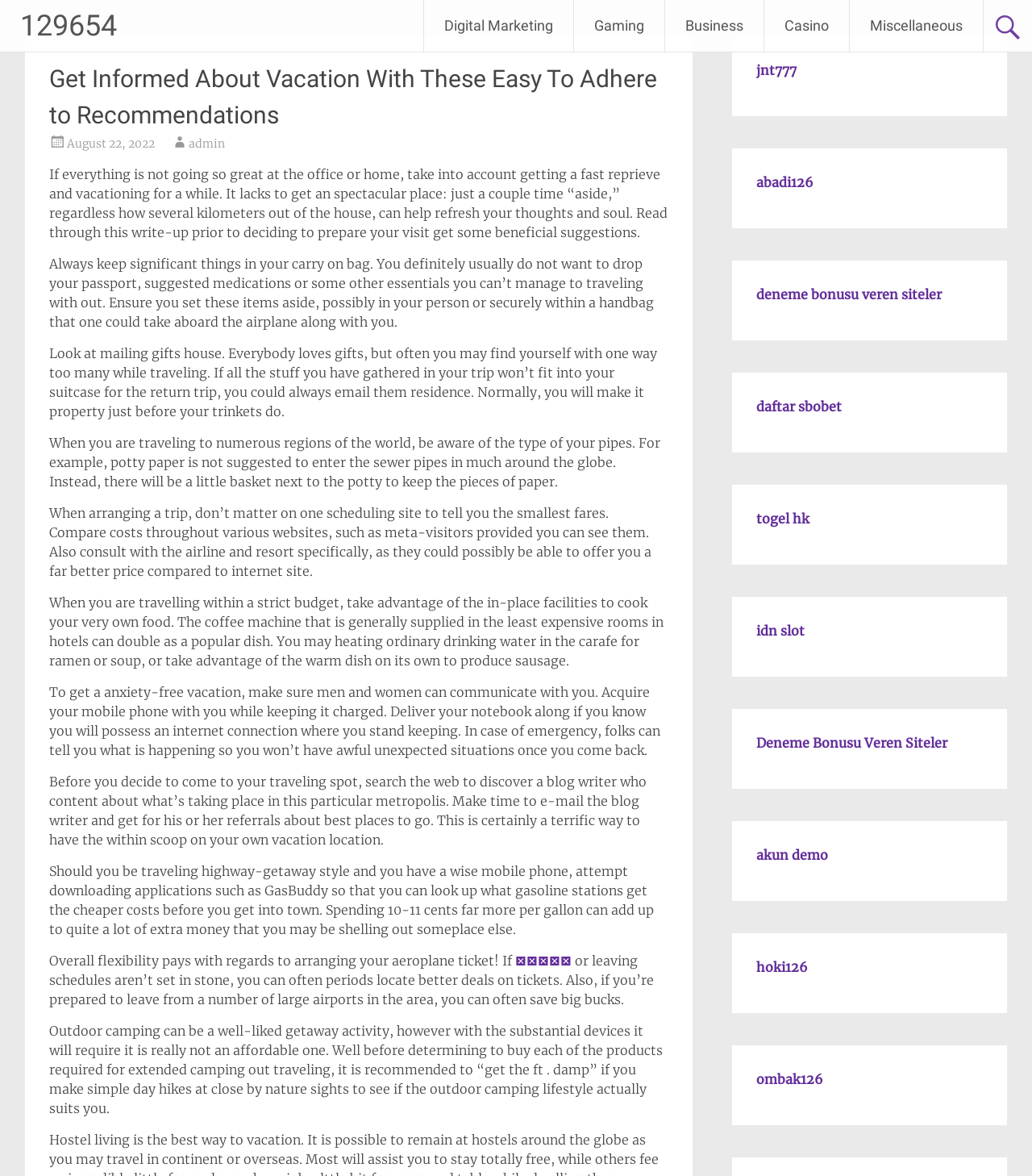Respond to the following question using a concise word or phrase: 
How many links are there in the top navigation bar?

5